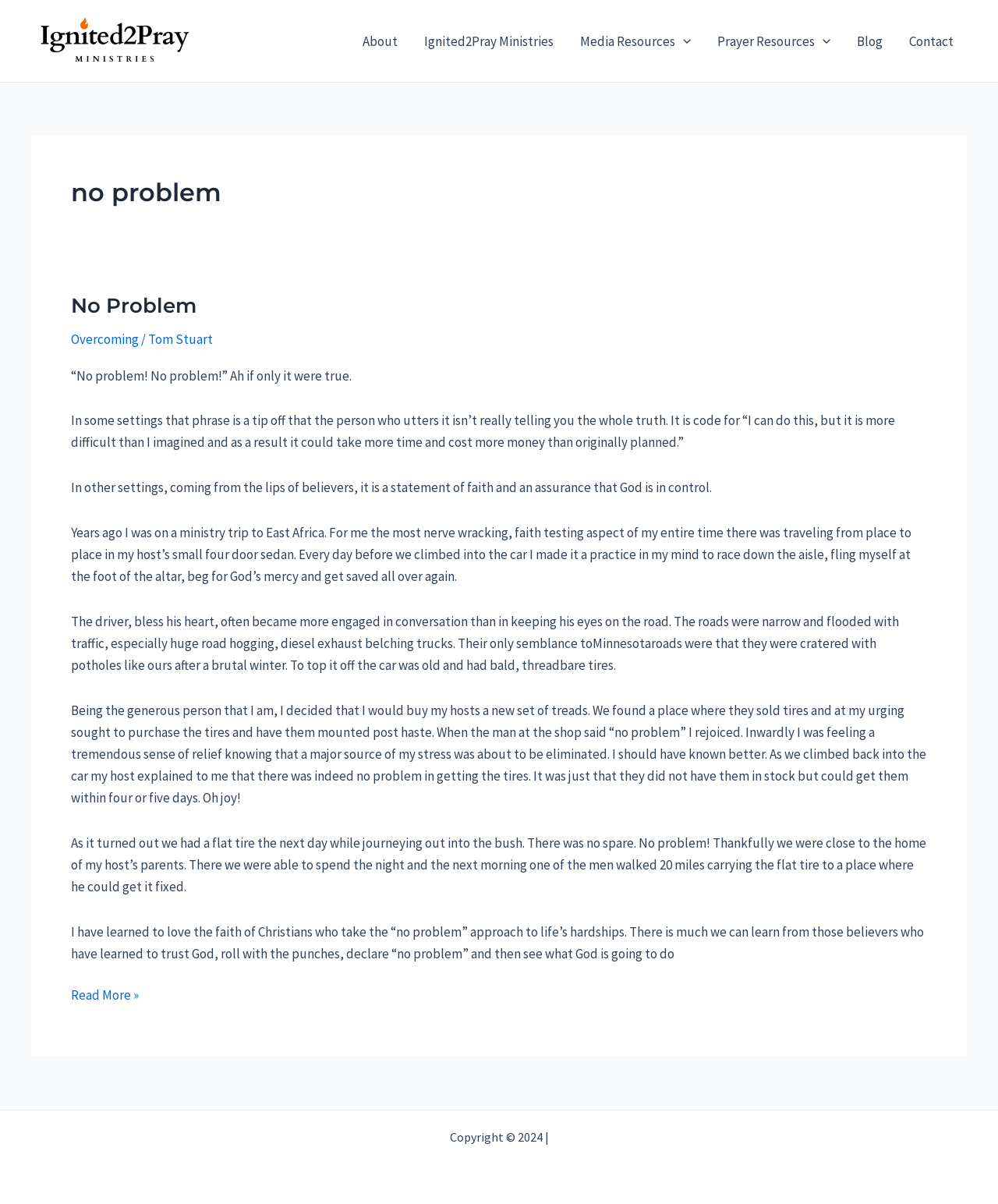What is the name of the ministry mentioned in the navigation menu?
Carefully examine the image and provide a detailed answer to the question.

By examining the navigation menu, I found a link with the text 'Ignited2Pray Ministries', which suggests that it is the name of a ministry.